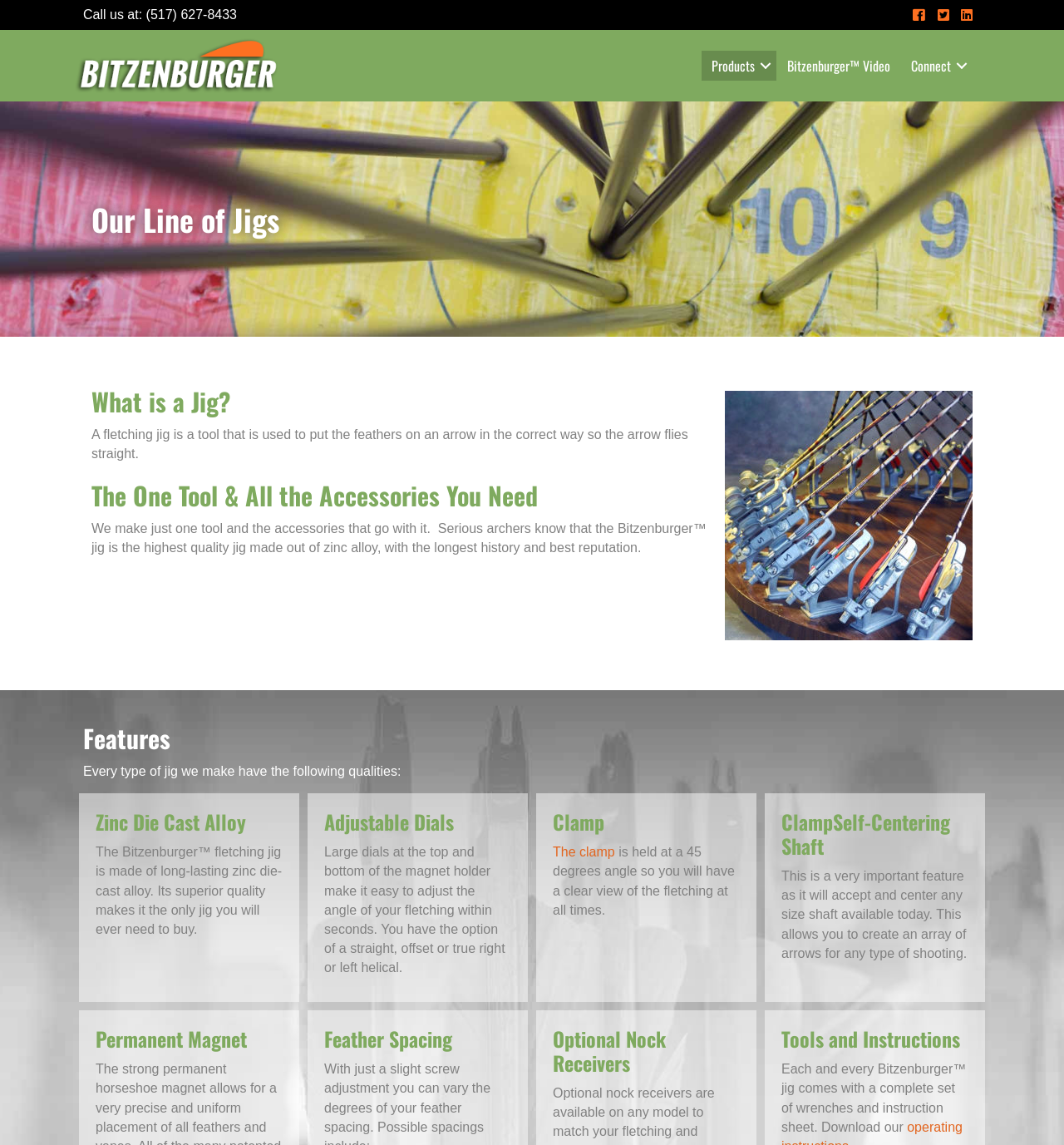Answer the question using only one word or a concise phrase: What comes with each Bitzenburger jig?

A complete set of wrenches and instruction sheet